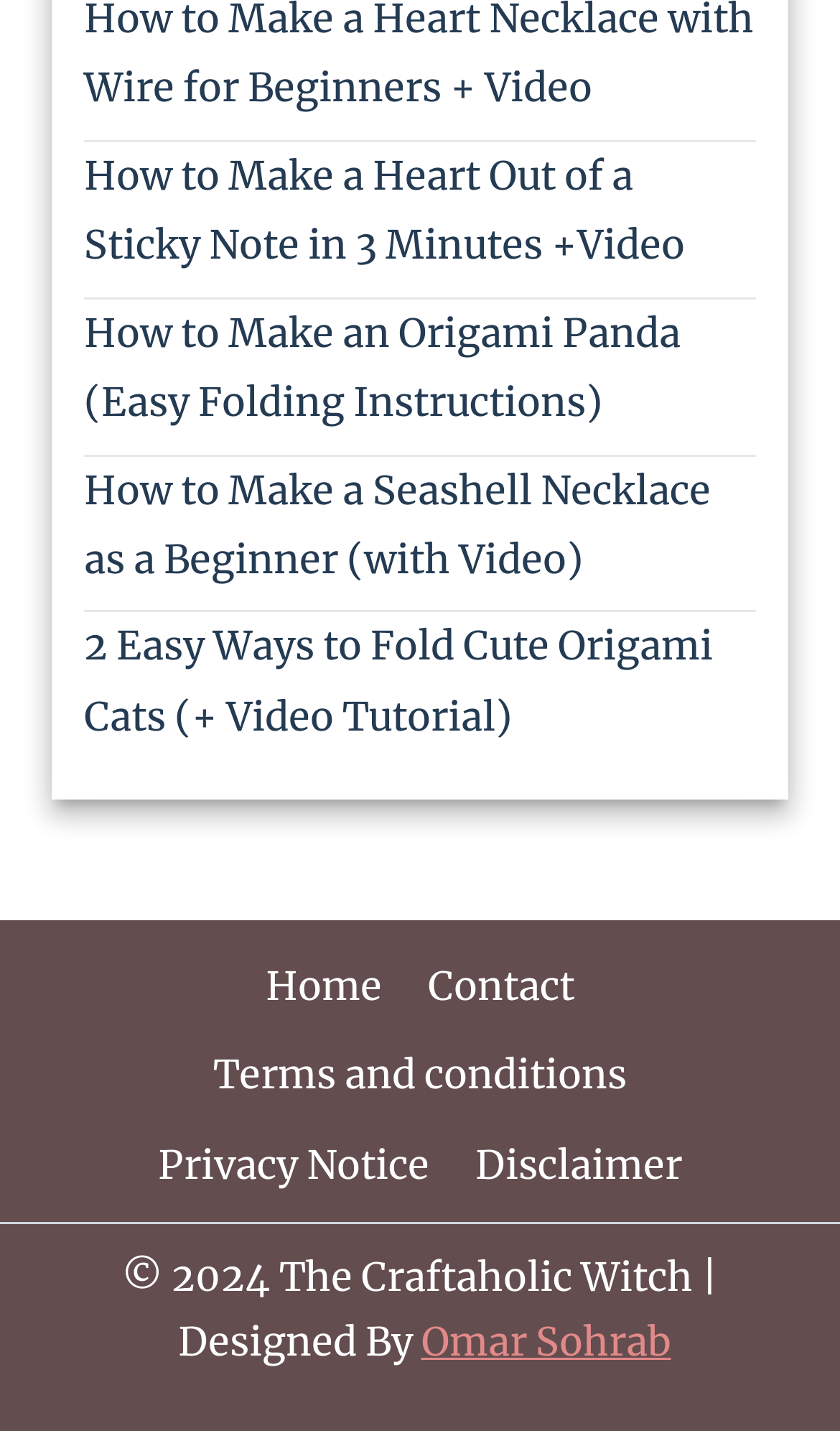How many origami-related links are on the webpage?
Based on the visual, give a brief answer using one word or a short phrase.

2